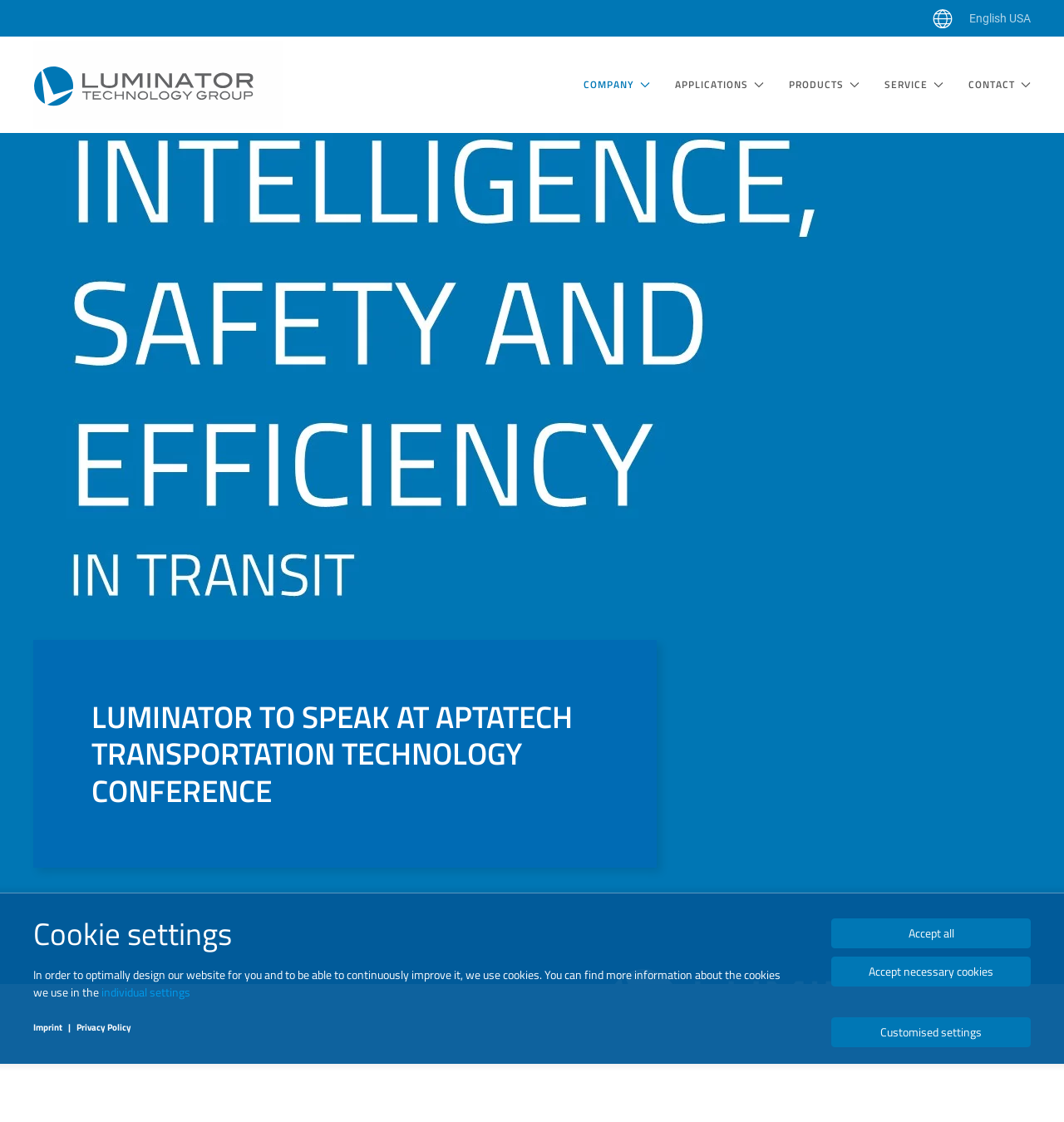Determine the bounding box for the UI element described here: "Accept all".

[0.781, 0.819, 0.969, 0.845]